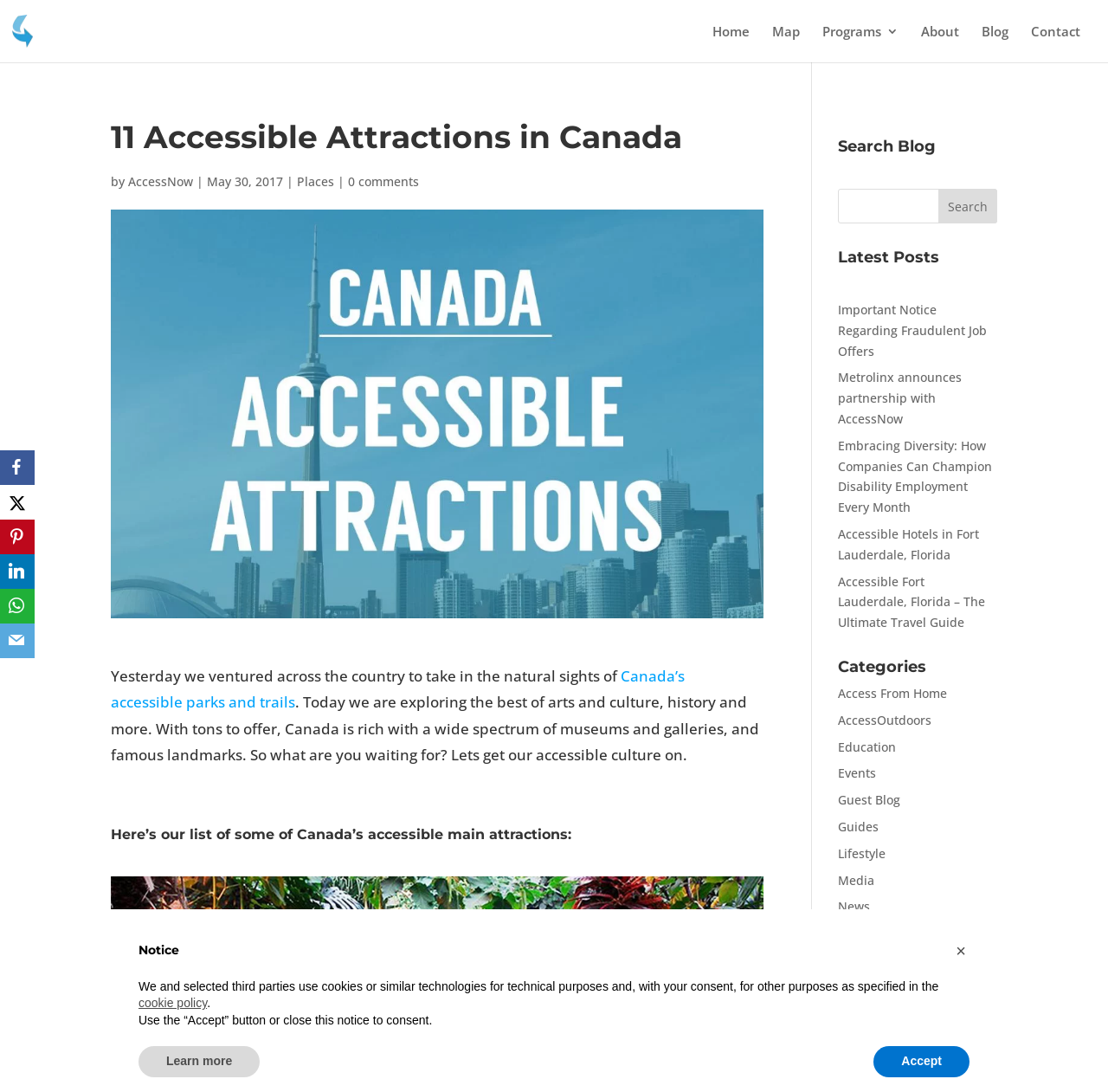Please find the top heading of the webpage and generate its text.

11 Accessible Attractions in Canada